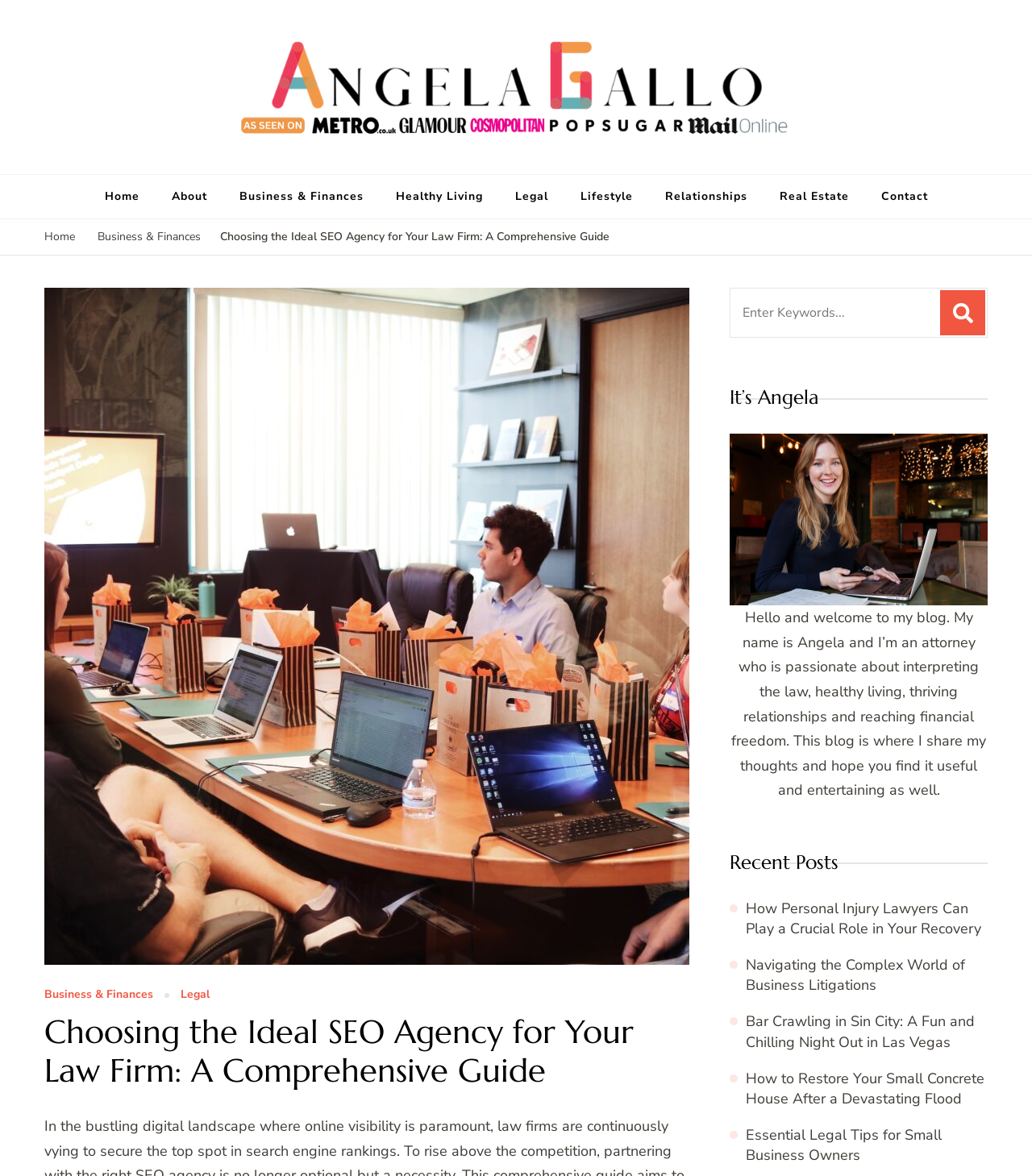What is the name of the blog author?
Answer the question with detailed information derived from the image.

The answer can be found in the section 'It’s Angela' where the author introduces herself as Angela, an attorney who is passionate about interpreting the law, healthy living, thriving relationships, and reaching financial freedom.